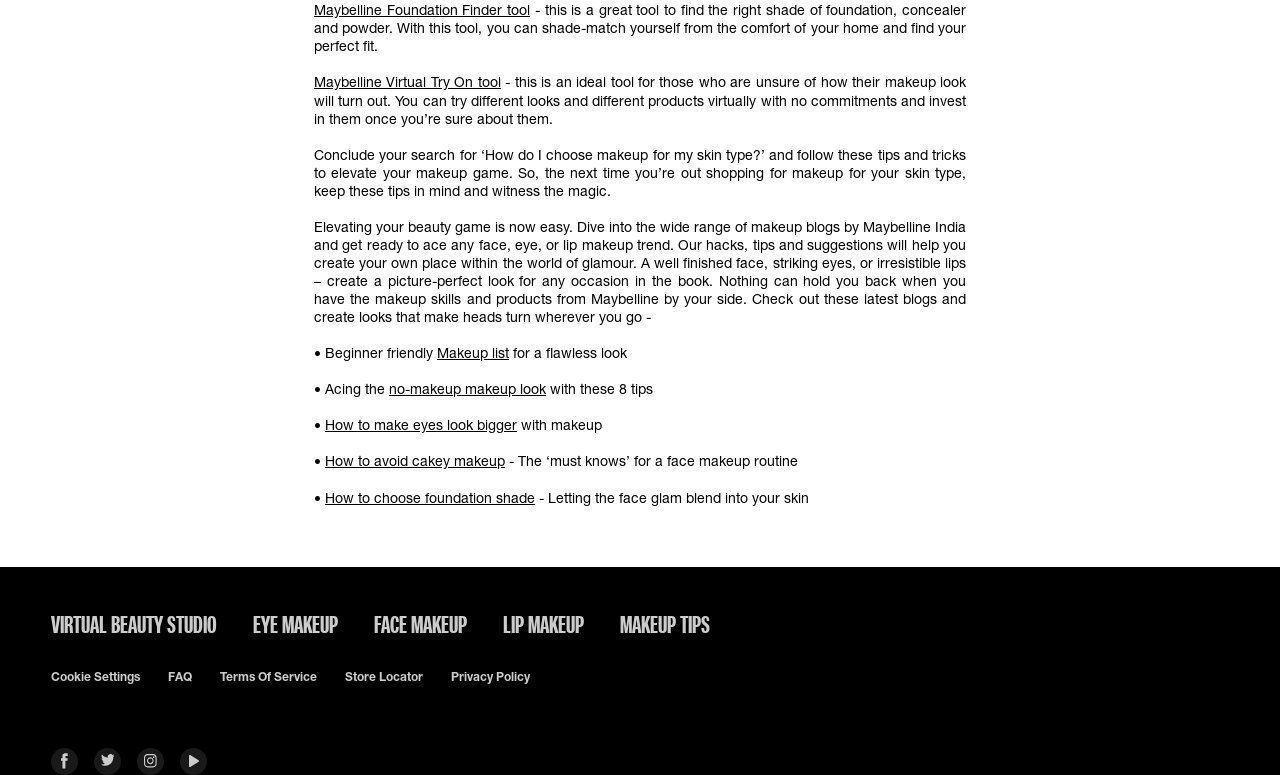What social media platforms are linked on this webpage?
Using the information from the image, provide a comprehensive answer to the question.

The webpage has links to four social media platforms: Facebook, Twitter, Instagram, and YouTube, which are represented by their respective icons.